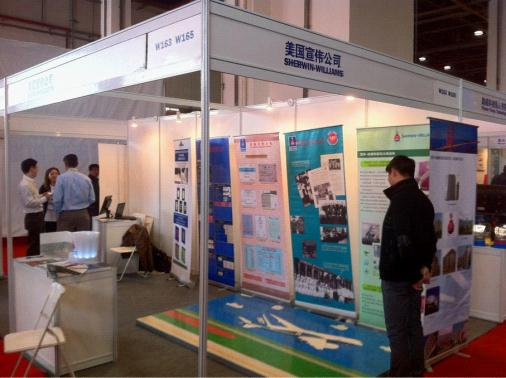What is the theme of the exhibition?
Look at the image and answer with only one word or phrase.

Aviation